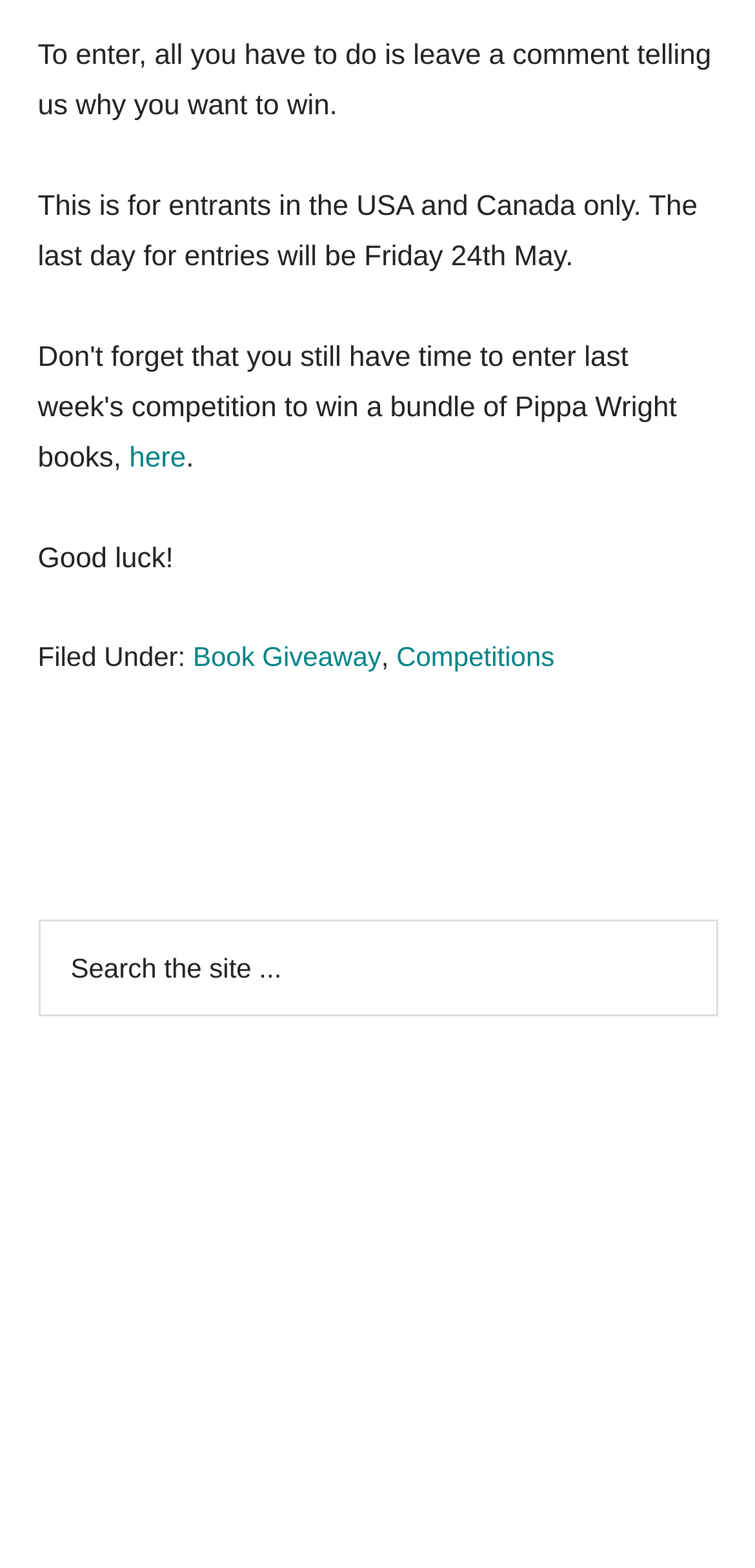Please provide a comprehensive response to the question based on the details in the image: What is the deadline for entering the giveaway?

The webpage mentions that the last day for entries will be Friday 24th May, indicating the deadline for participating in the giveaway.